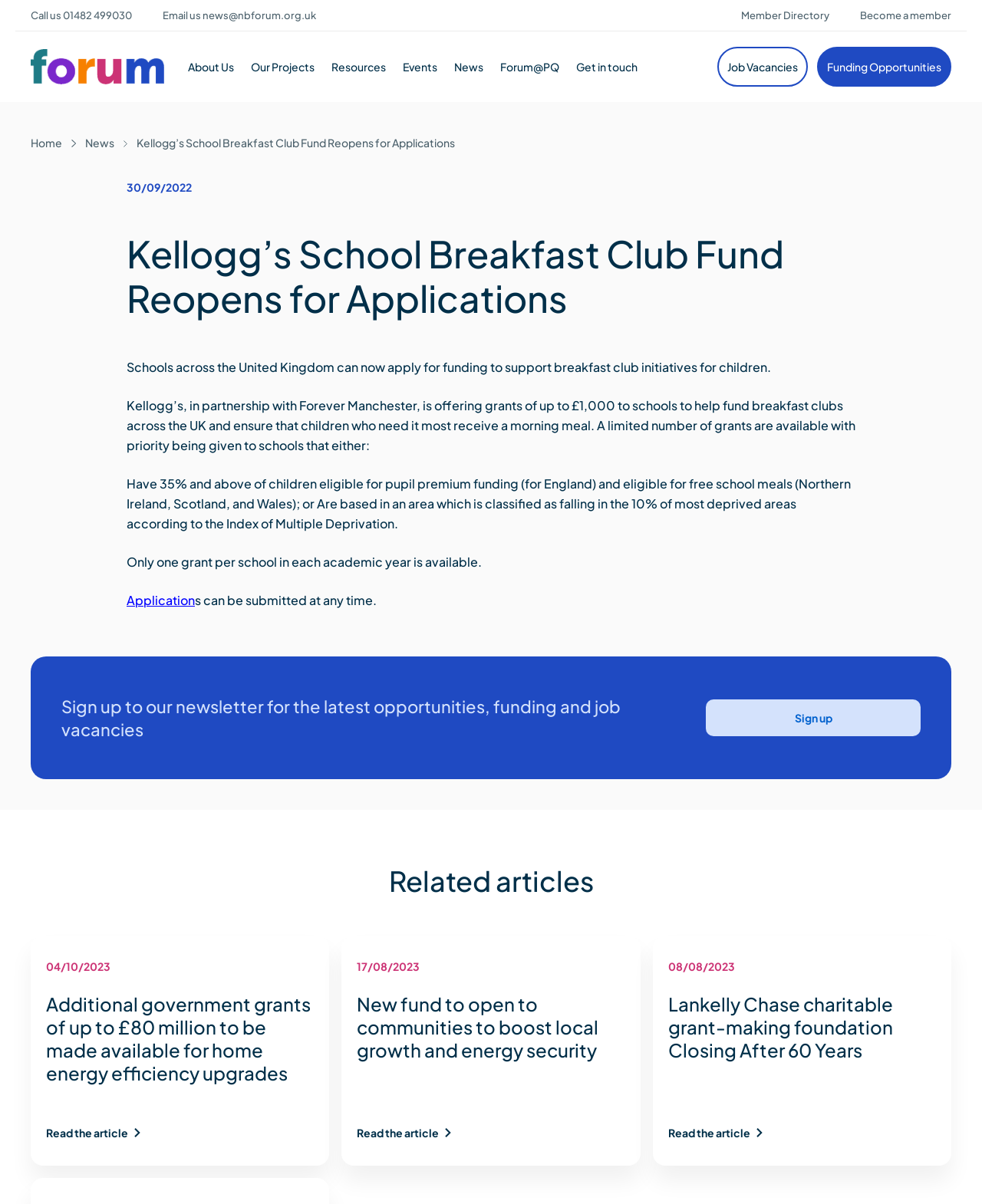Find the bounding box coordinates of the element you need to click on to perform this action: 'Email us'. The coordinates should be represented by four float values between 0 and 1, in the format [left, top, right, bottom].

[0.15, 0.0, 0.338, 0.025]